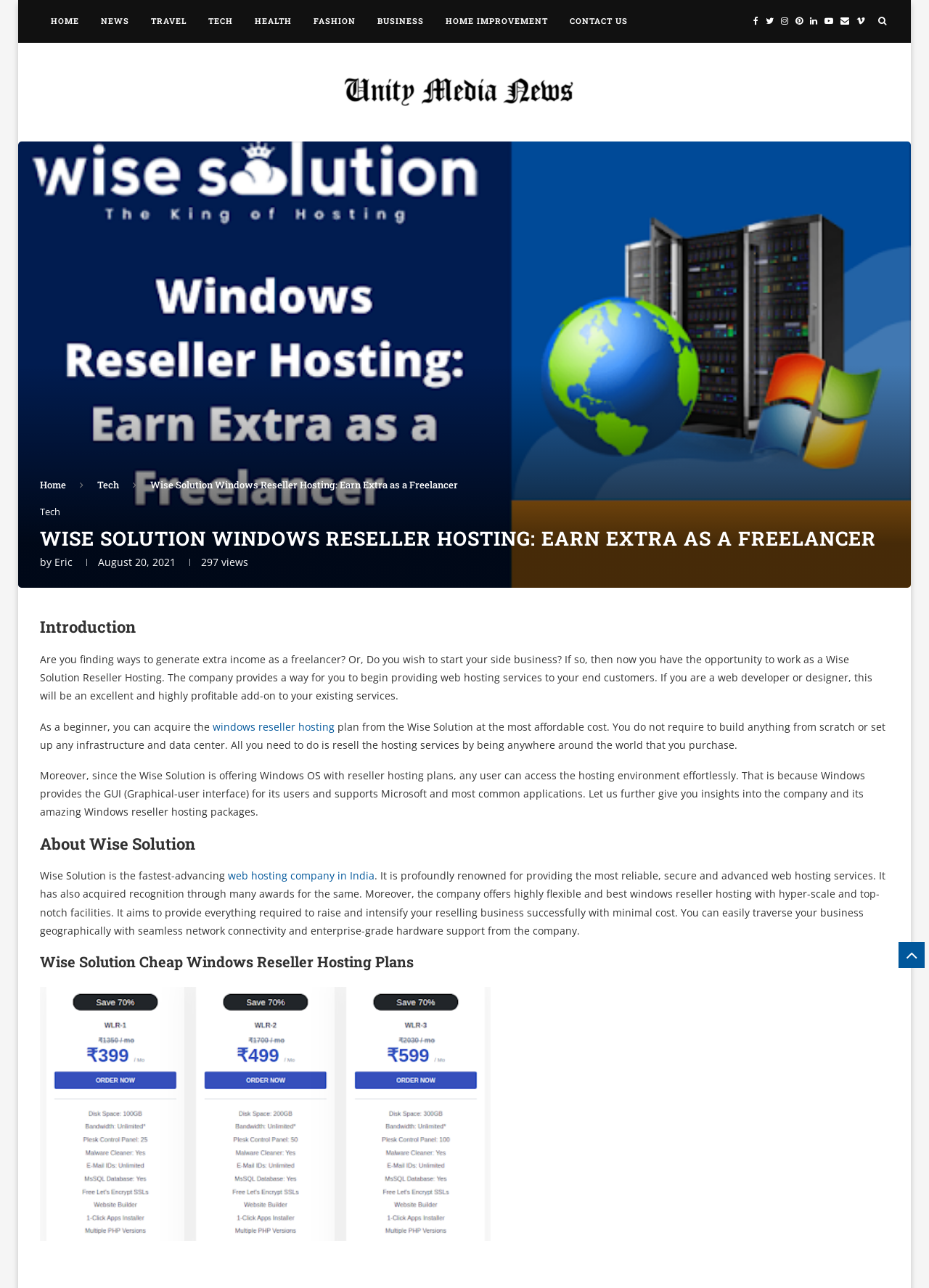Please specify the bounding box coordinates of the clickable region to carry out the following instruction: "Click on windows reseller hosting". The coordinates should be four float numbers between 0 and 1, in the format [left, top, right, bottom].

[0.229, 0.559, 0.36, 0.569]